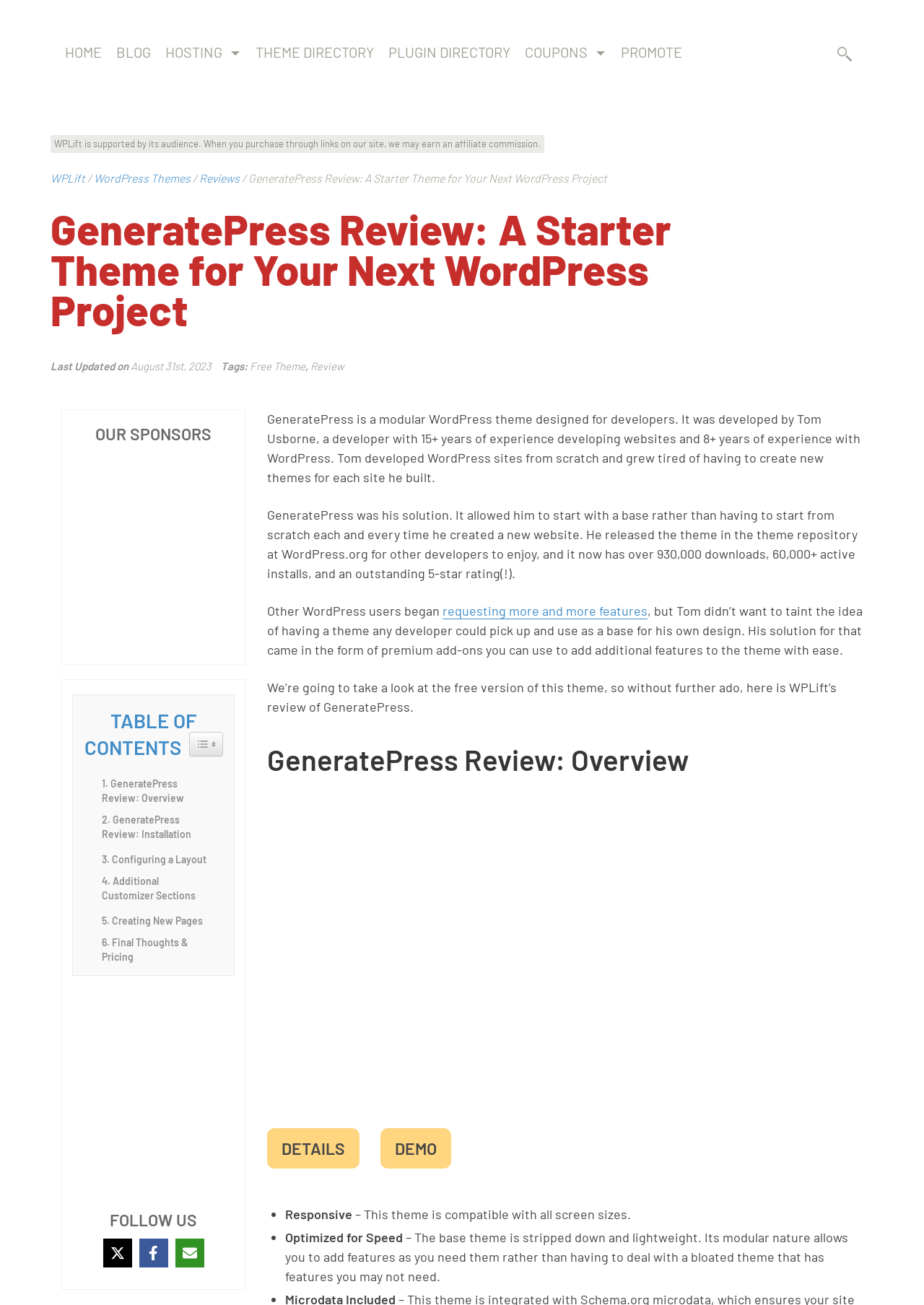Provide a brief response using a word or short phrase to this question:
What is the purpose of the premium add-ons for GeneratePress?

To add additional features